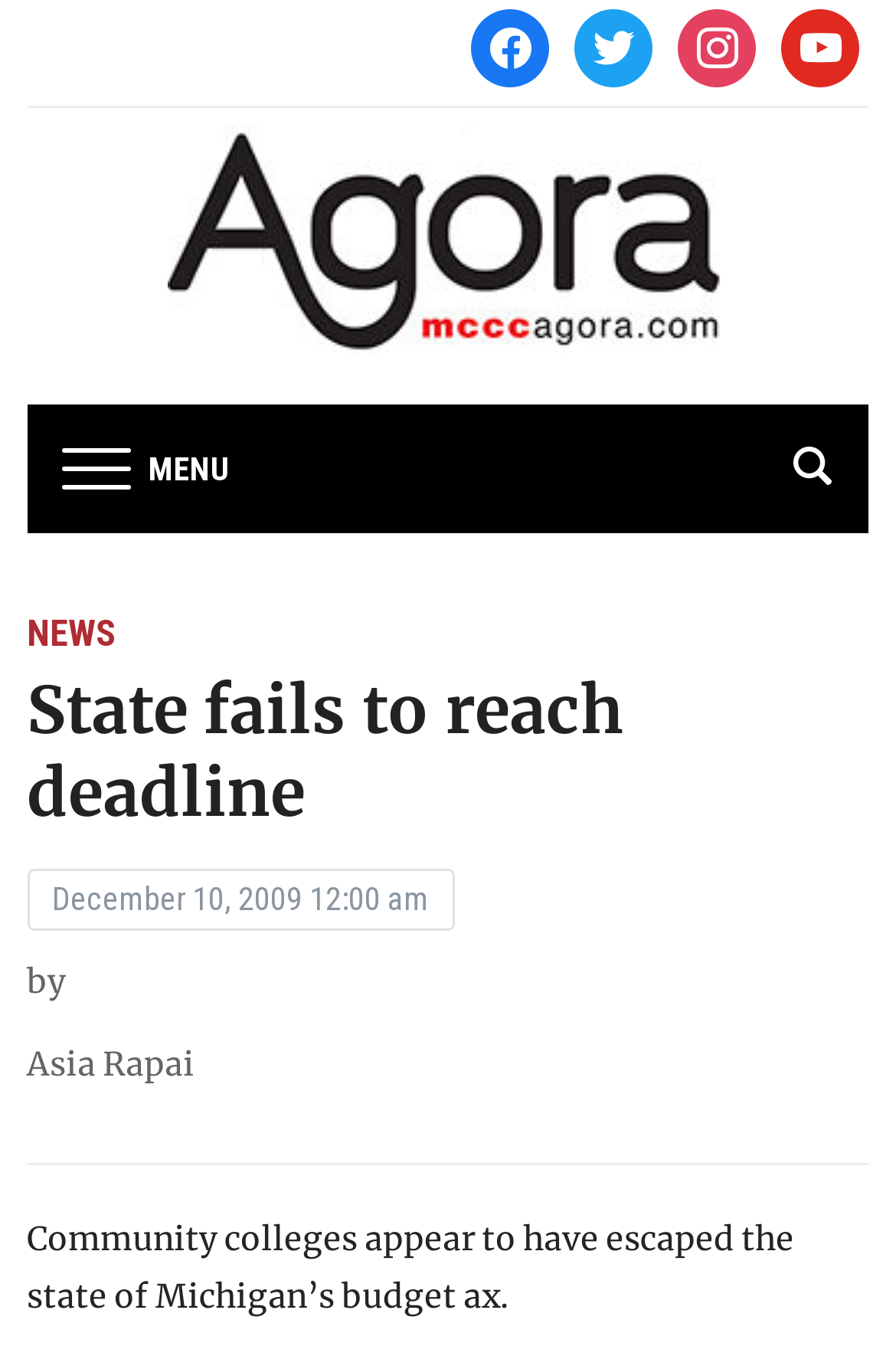Find the bounding box of the UI element described as: "Menu". The bounding box coordinates should be given as four float values between 0 and 1, i.e., [left, top, right, bottom].

[0.068, 0.326, 0.258, 0.37]